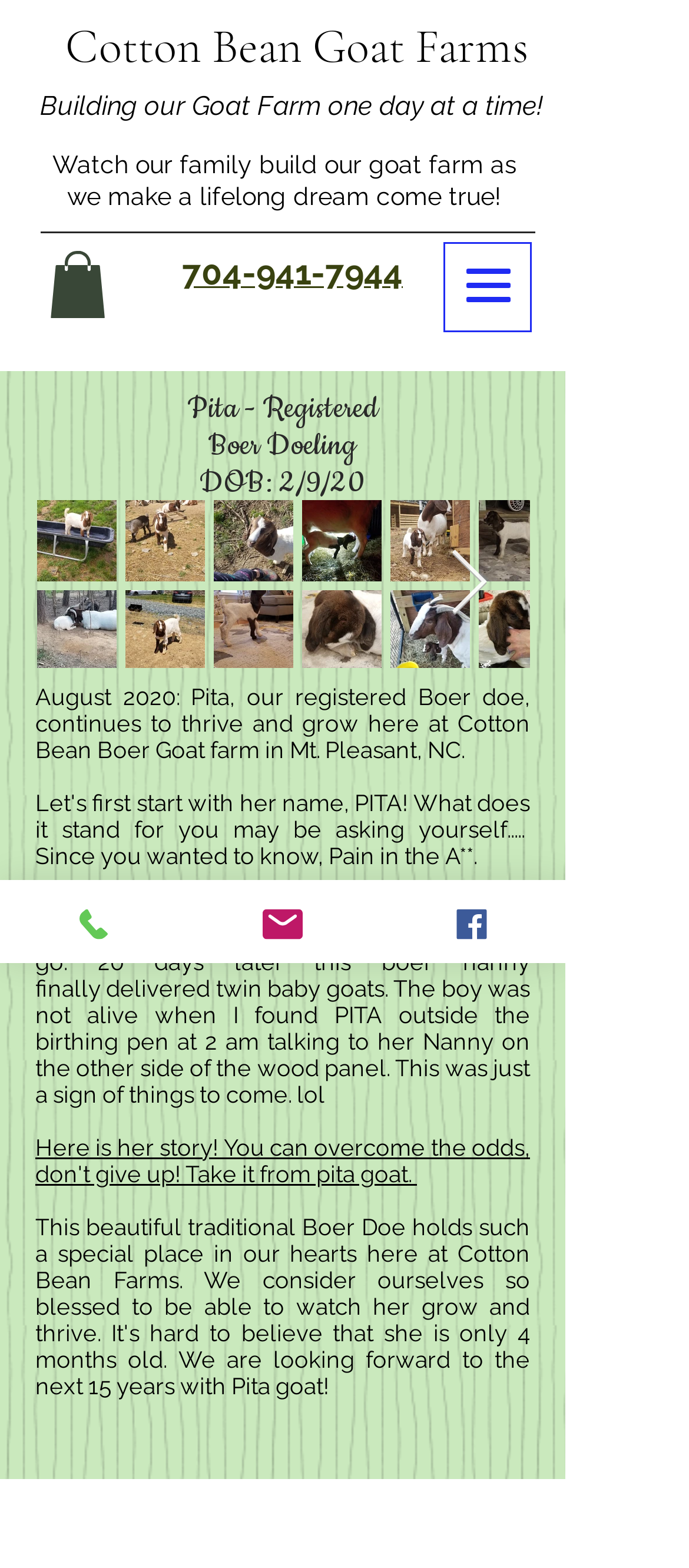Please give the bounding box coordinates of the area that should be clicked to fulfill the following instruction: "View Pita's story". The coordinates should be in the format of four float numbers from 0 to 1, i.e., [left, top, right, bottom].

[0.051, 0.723, 0.769, 0.757]